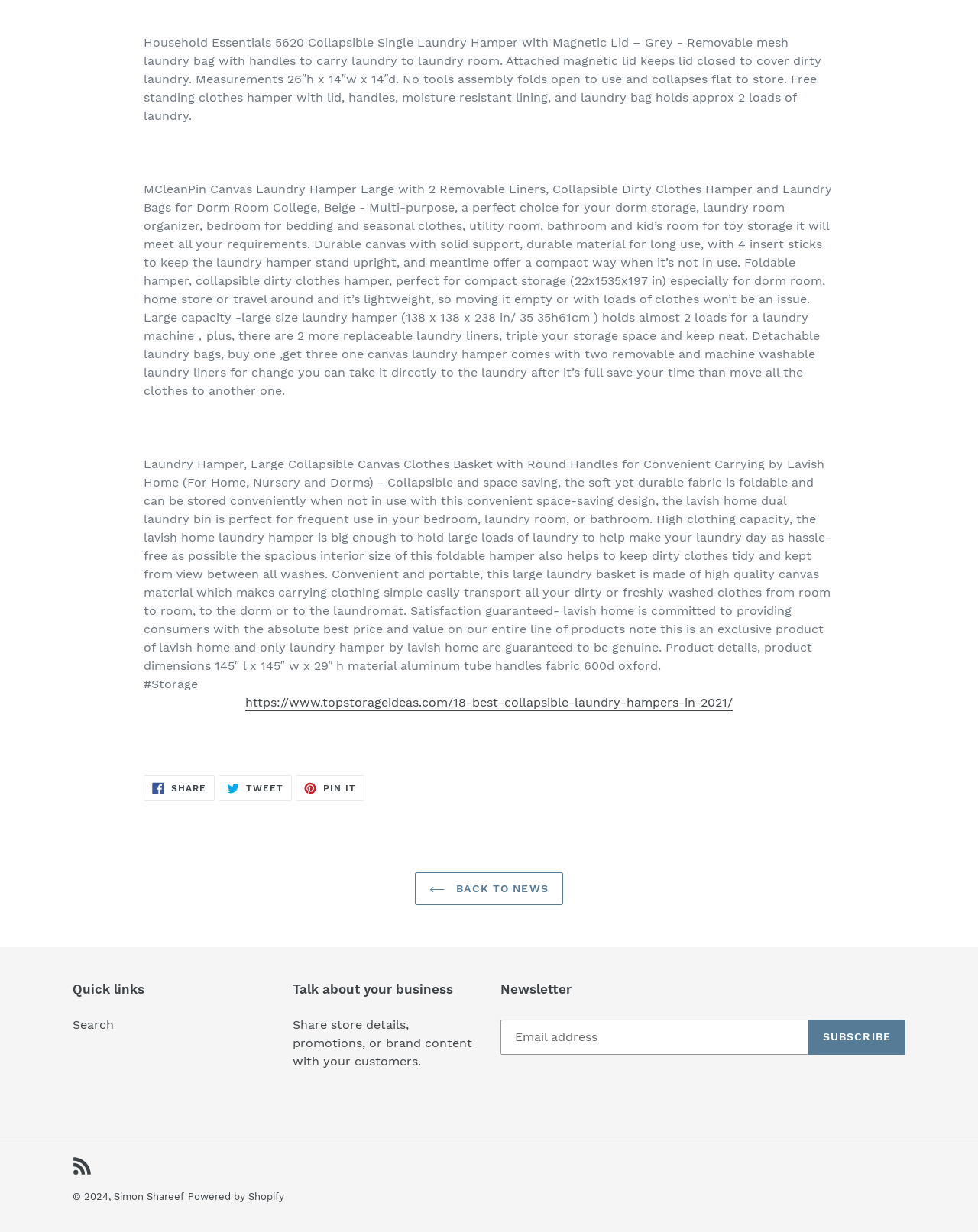Determine the bounding box coordinates for the region that must be clicked to execute the following instruction: "Share on Facebook".

[0.147, 0.629, 0.22, 0.65]